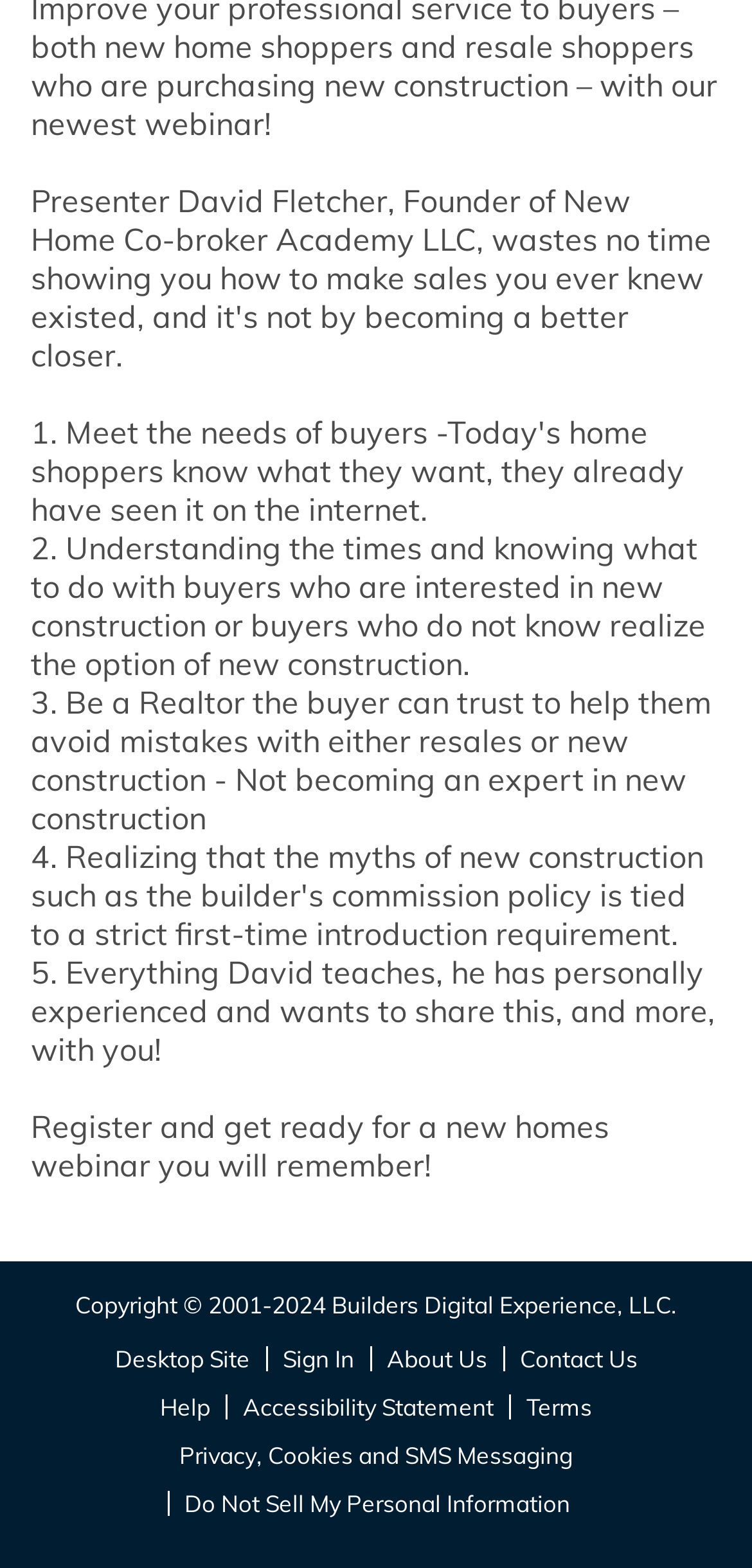Please identify the bounding box coordinates of the area I need to click to accomplish the following instruction: "View terms and conditions".

[0.7, 0.888, 0.787, 0.906]